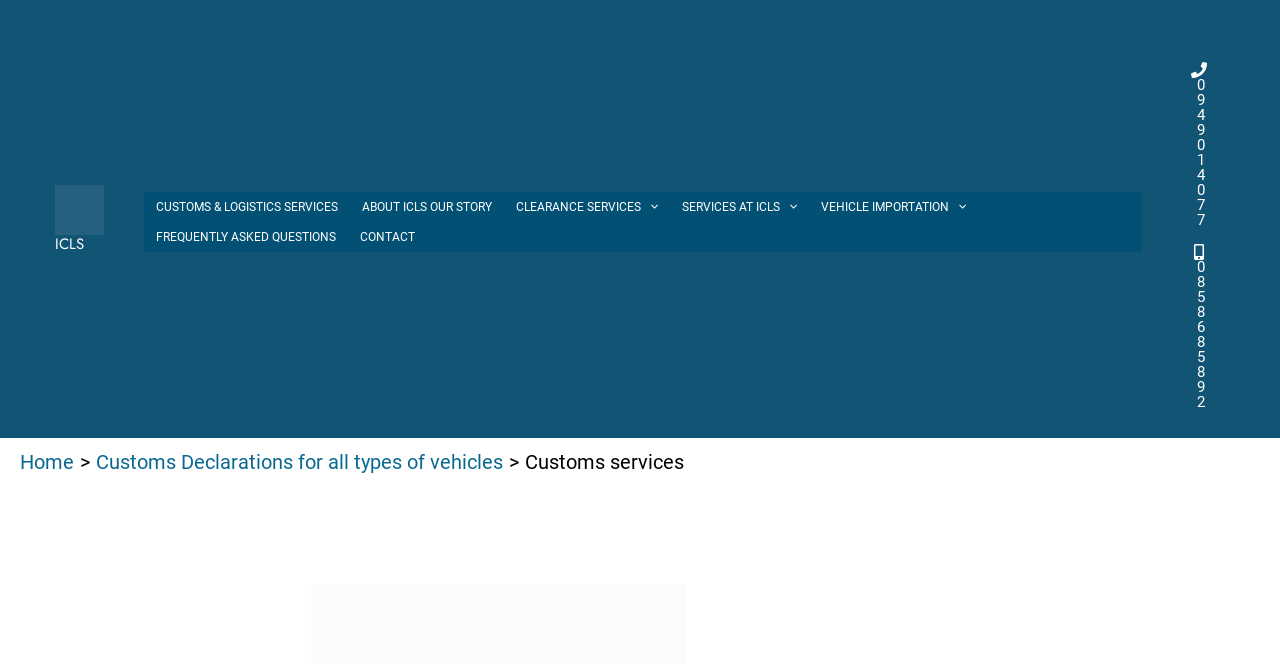Answer the question using only a single word or phrase: 
What is the company name?

ICLS